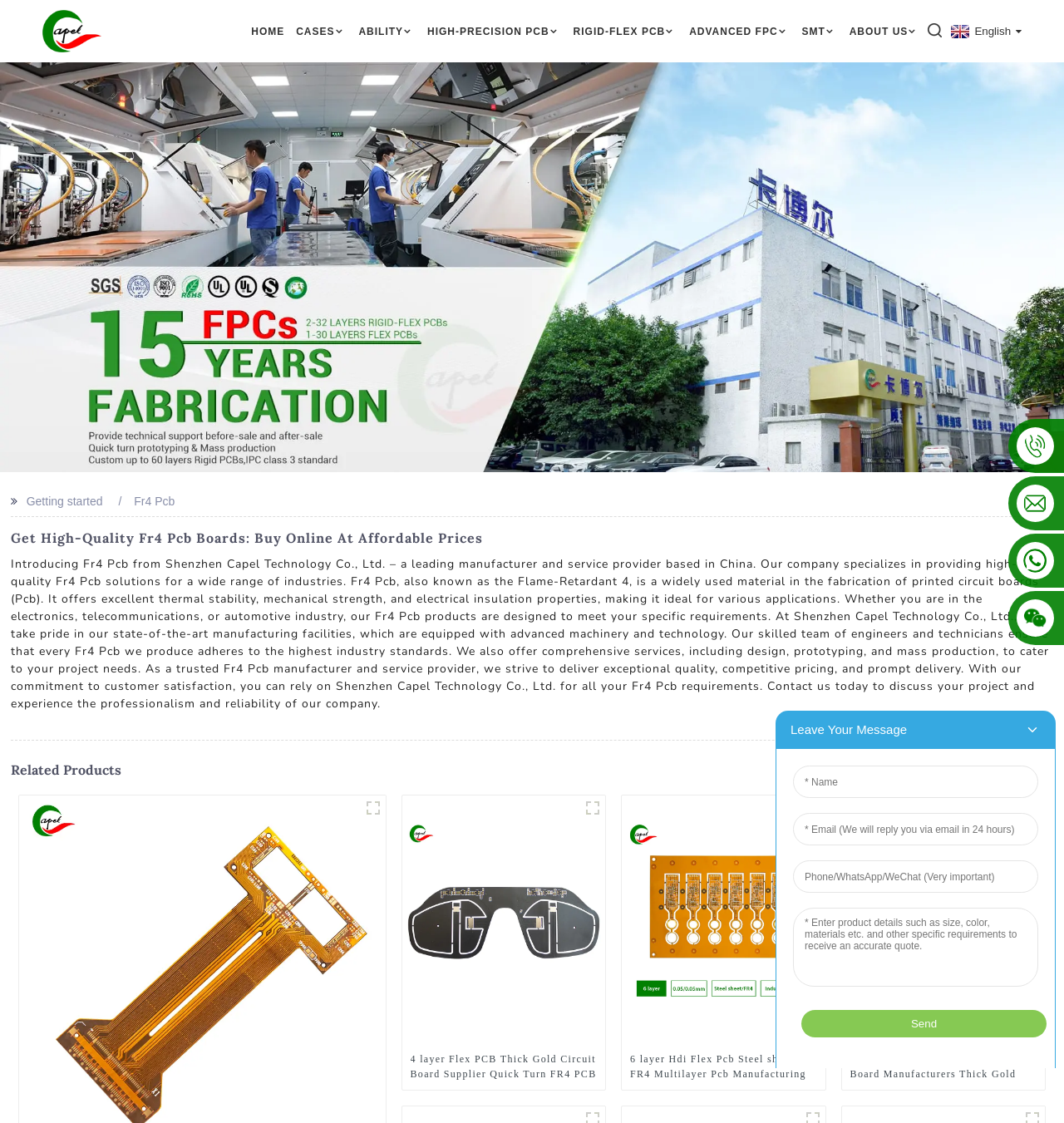Kindly determine the bounding box coordinates for the area that needs to be clicked to execute this instruction: "Click the 'HIGH-PRECISION PCB' link".

[0.402, 0.013, 0.528, 0.043]